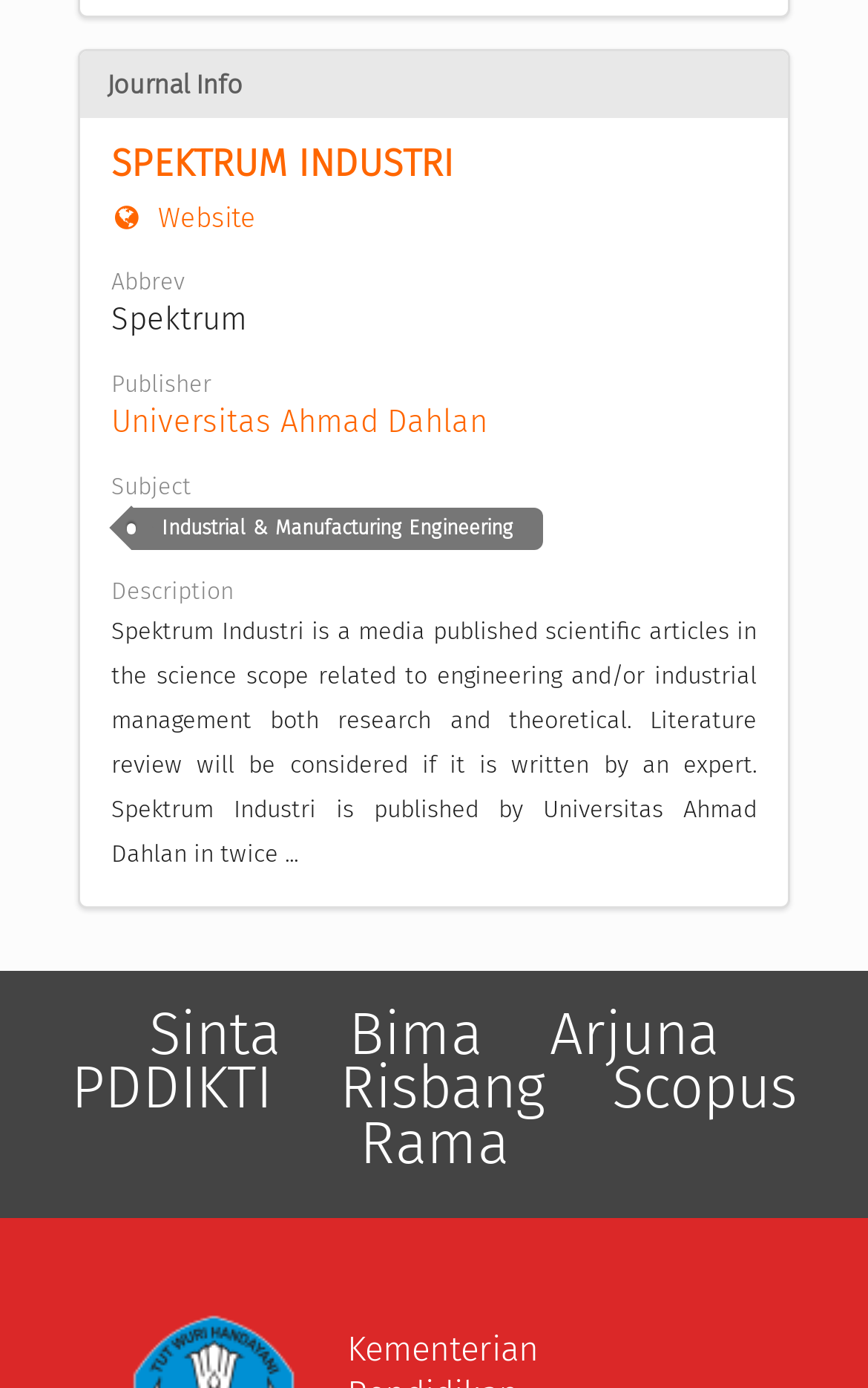Please determine the bounding box coordinates of the element to click on in order to accomplish the following task: "Explore Scopus". Ensure the coordinates are four float numbers ranging from 0 to 1, i.e., [left, top, right, bottom].

[0.671, 0.703, 0.952, 0.865]